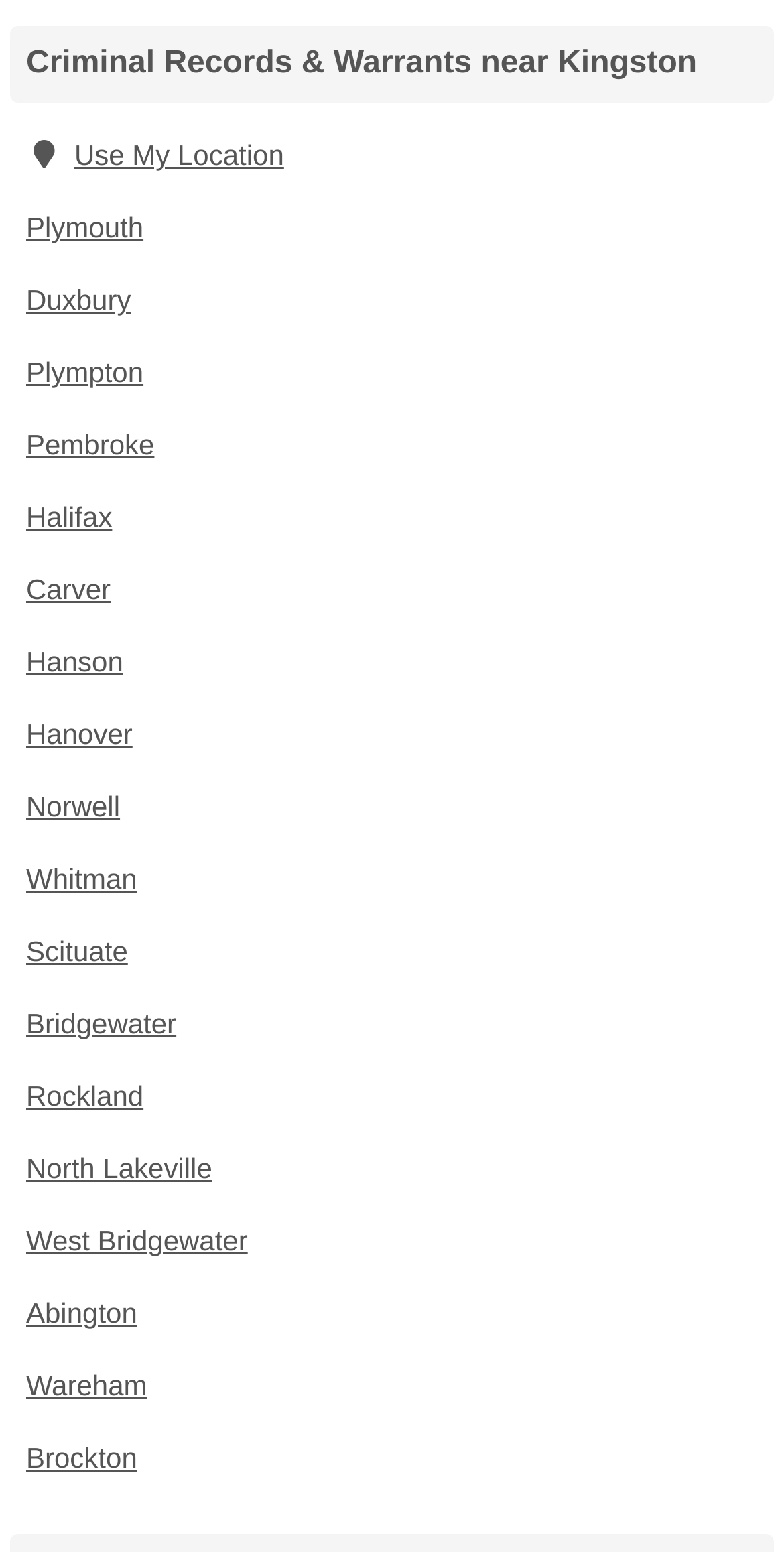Please mark the clickable region by giving the bounding box coordinates needed to complete this instruction: "Browse the 'TRAVEL' category".

None